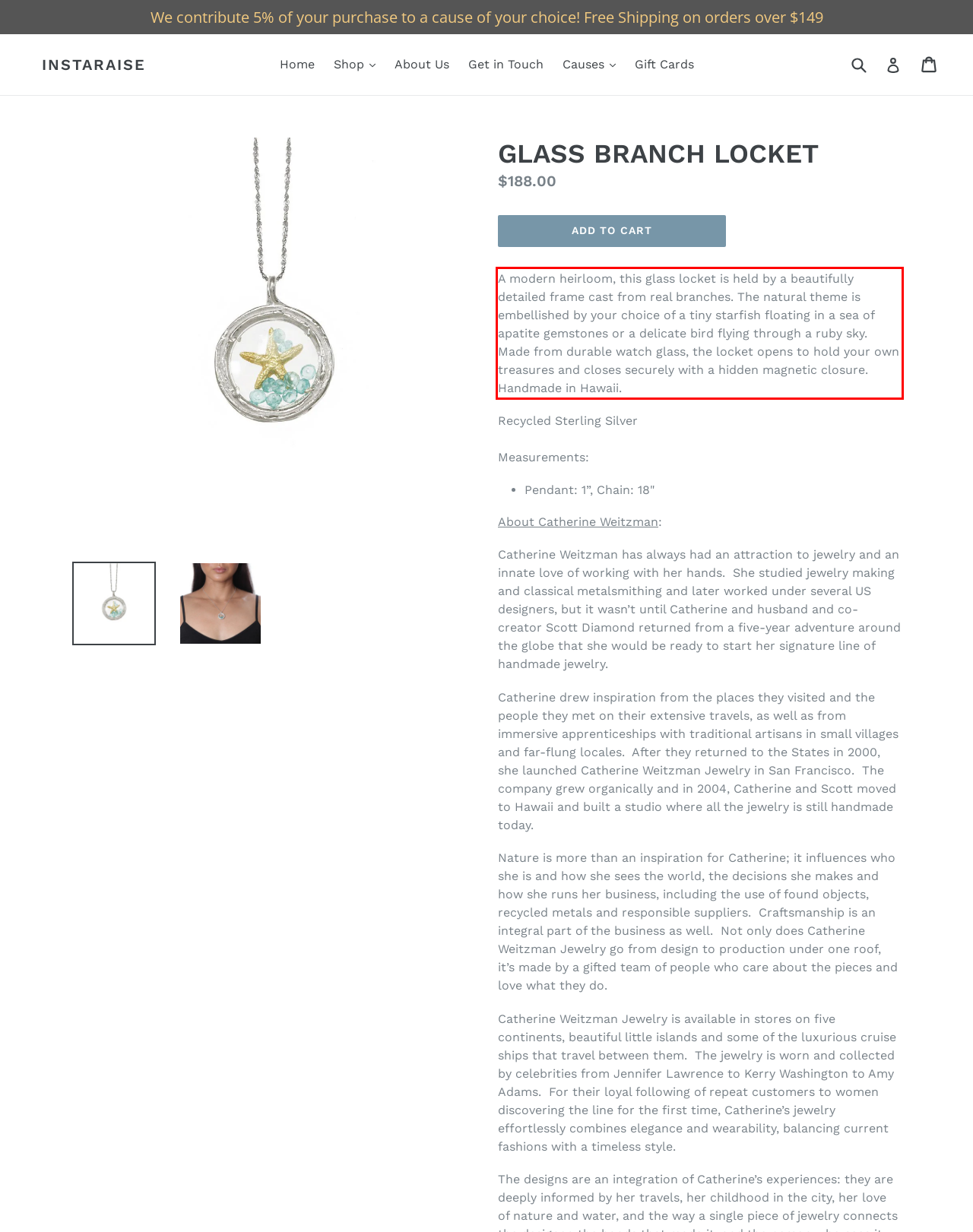Please examine the webpage screenshot and extract the text within the red bounding box using OCR.

A modern heirloom, this glass locket is held by a beautifully detailed frame cast from real branches. The natural theme is embellished by your choice of a tiny starfish floating in a sea of apatite gemstones or a delicate bird flying through a ruby sky. Made from durable watch glass, the locket opens to hold your own treasures and closes securely with a hidden magnetic closure. Handmade in Hawaii.